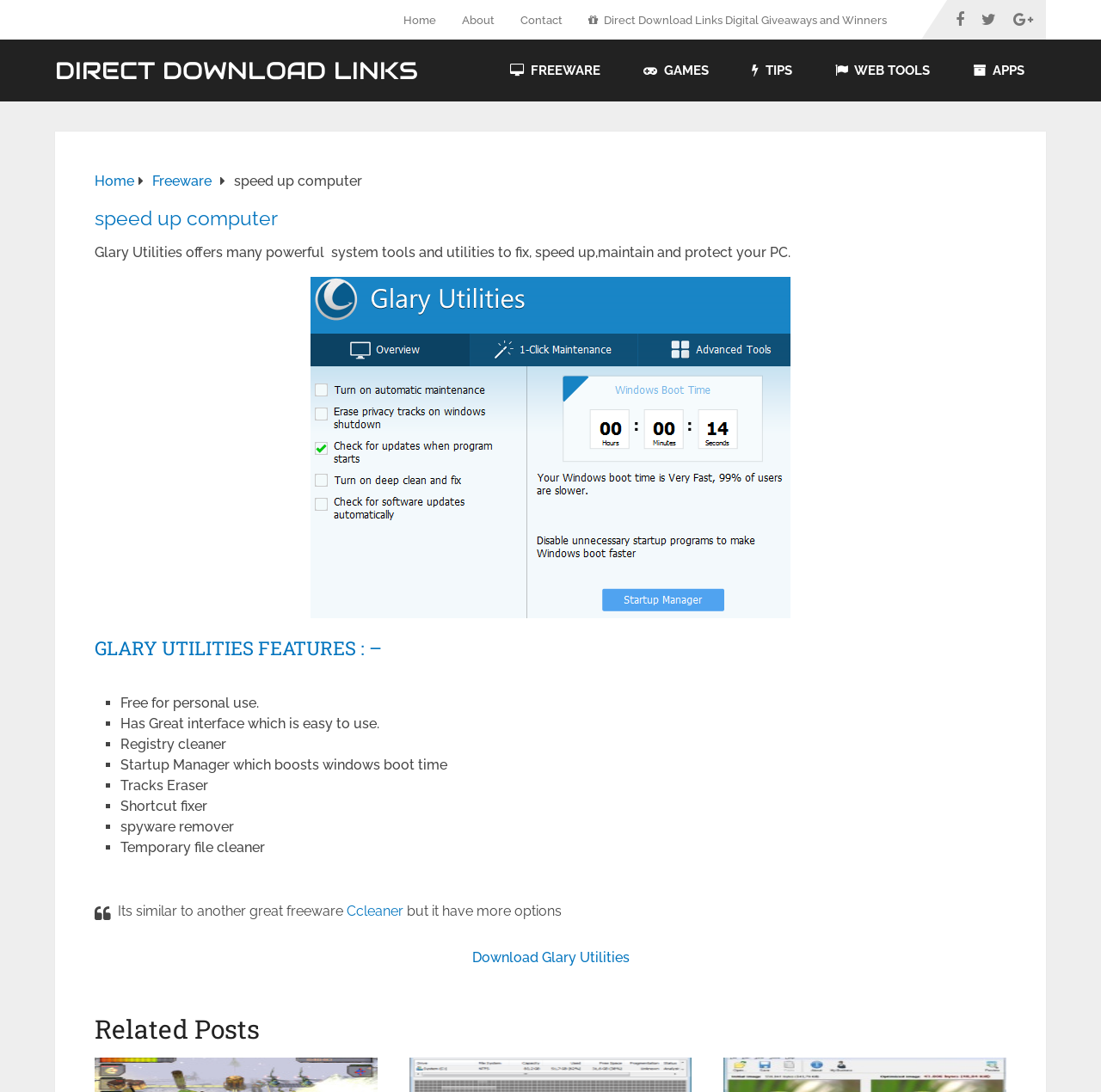Please locate the bounding box coordinates of the element's region that needs to be clicked to follow the instruction: "Learn more about freeware". The bounding box coordinates should be provided as four float numbers between 0 and 1, i.e., [left, top, right, bottom].

[0.138, 0.158, 0.192, 0.173]